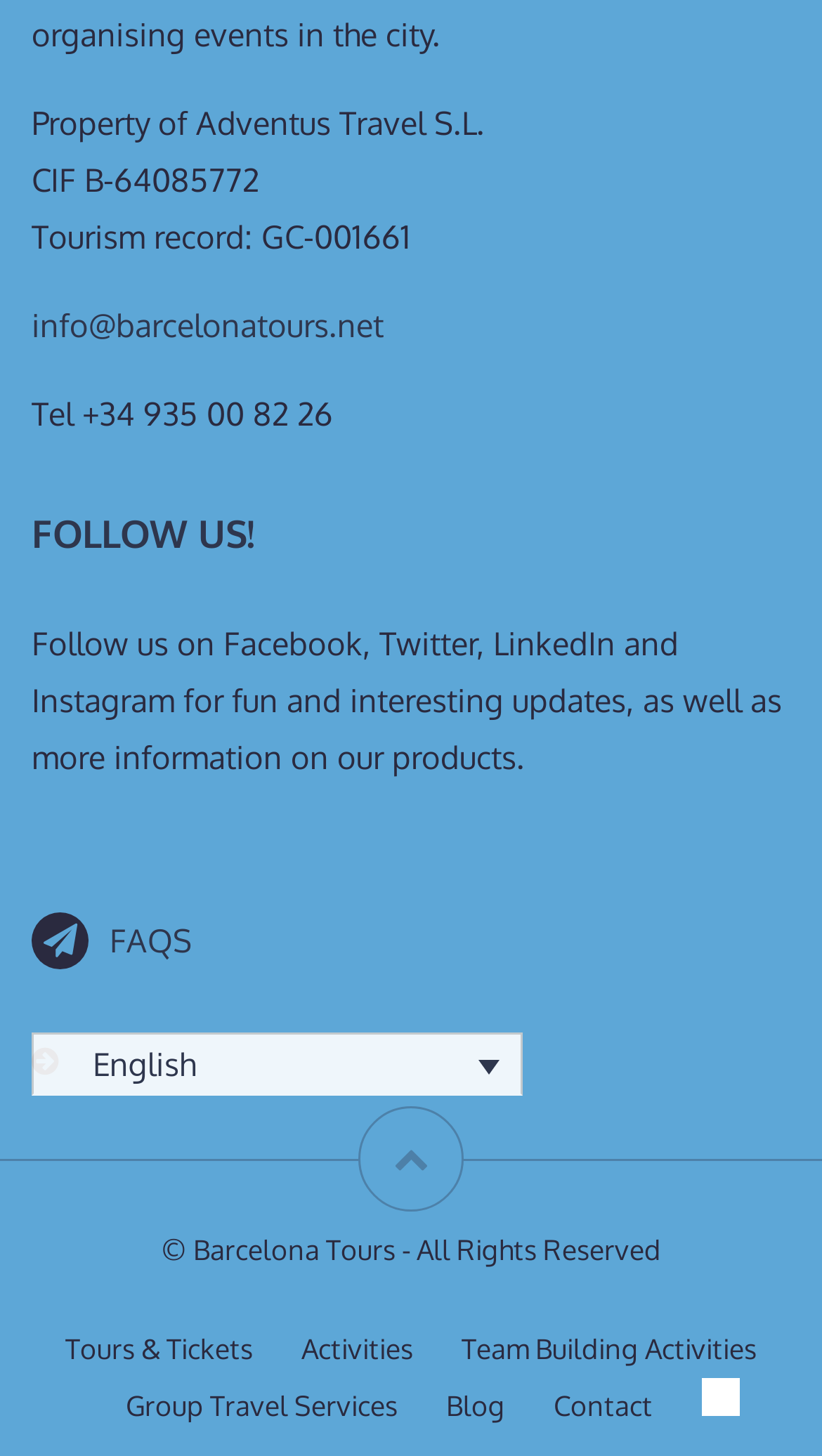Find the bounding box coordinates of the clickable element required to execute the following instruction: "View FAQs". Provide the coordinates as four float numbers between 0 and 1, i.e., [left, top, right, bottom].

[0.134, 0.633, 0.234, 0.662]